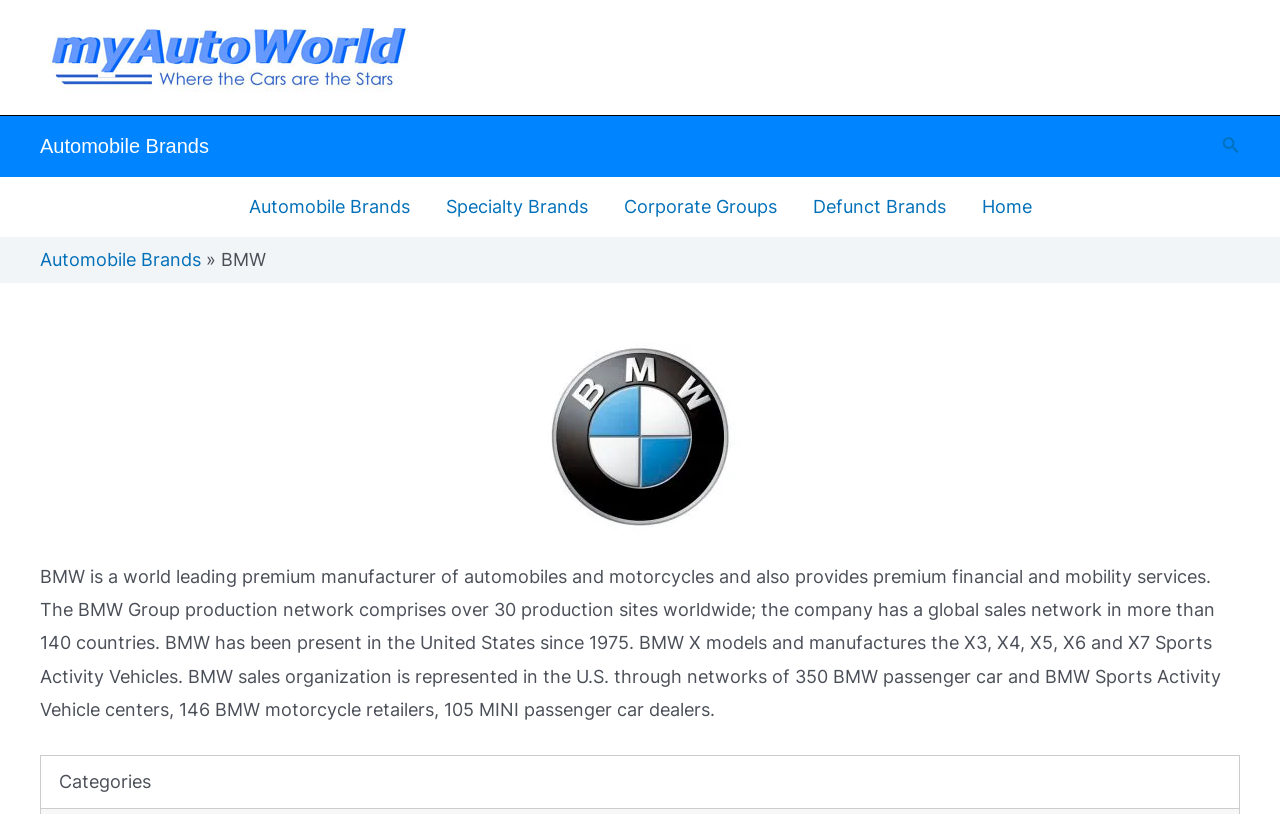How many production sites does BMW have worldwide?
From the image, provide a succinct answer in one word or a short phrase.

Over 30